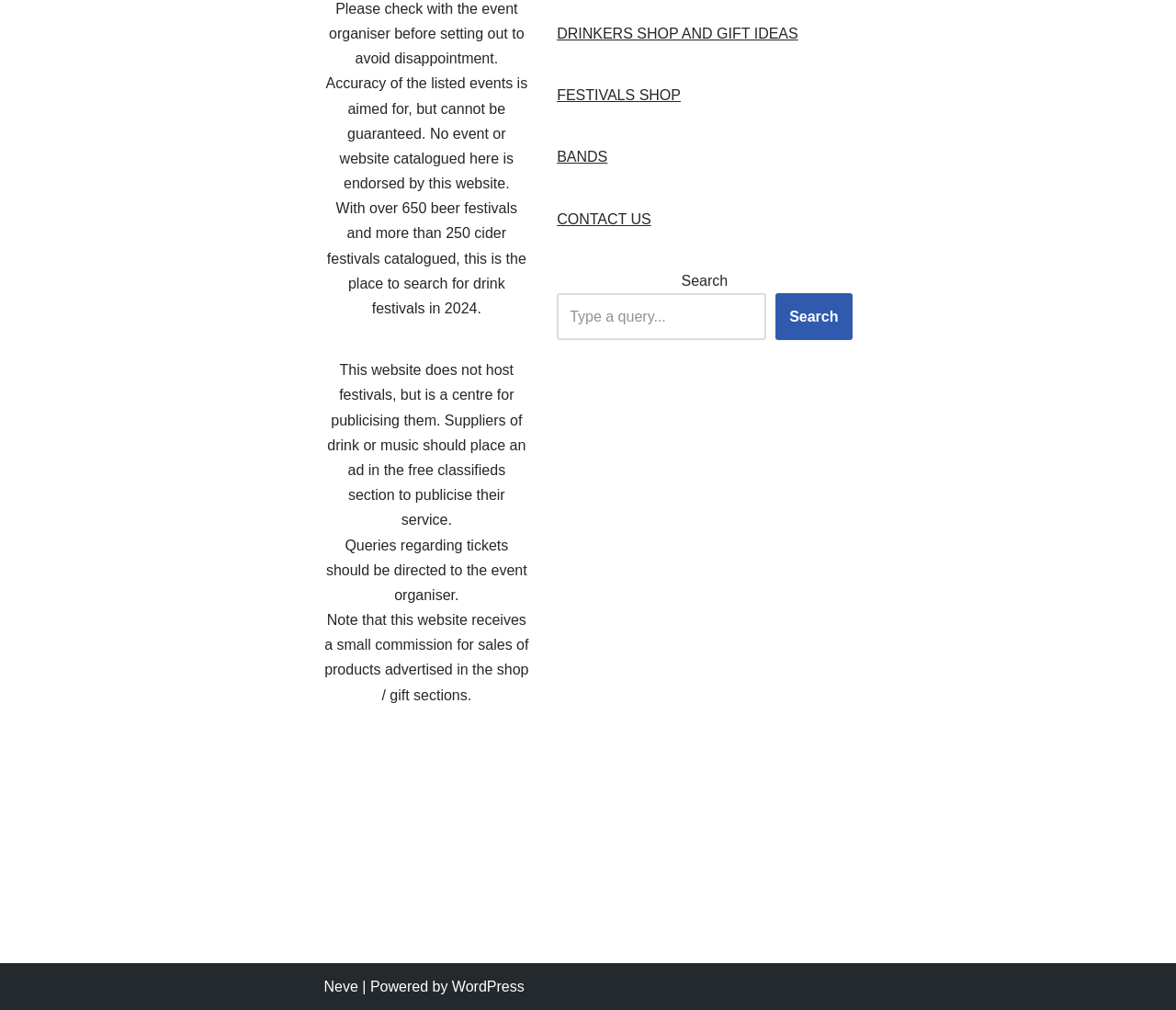Please examine the image and answer the question with a detailed explanation:
What is the relationship between the website and the products advertised?

The website receives a small commission for sales of products advertised in the shop or gift sections, indicating a commission-based relationship between the website and the products advertised.